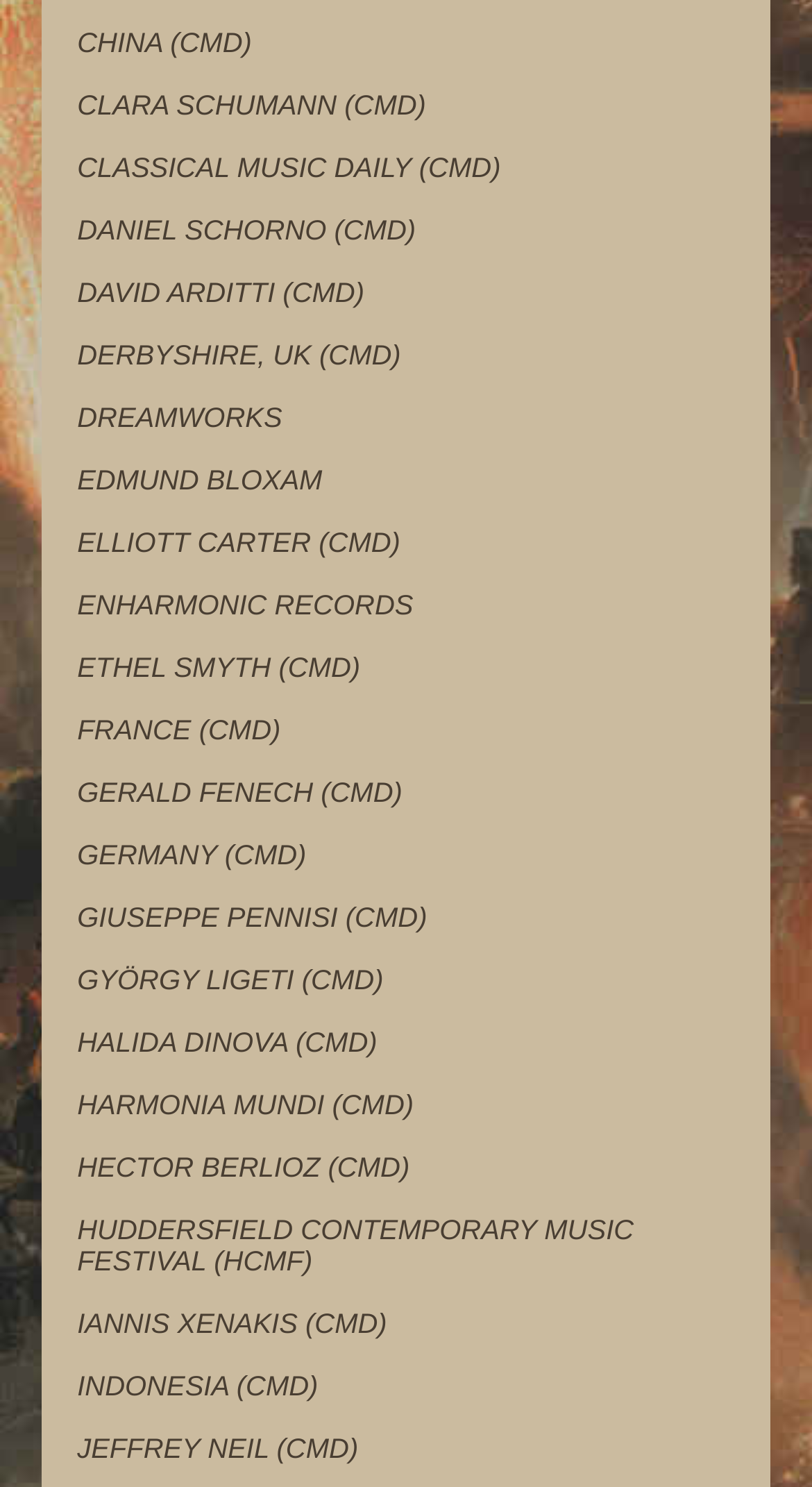Kindly respond to the following question with a single word or a brief phrase: 
What is the first link on the webpage?

CHINA (CMD)